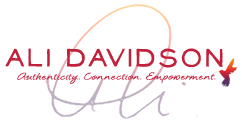What does the bird illustration symbolize?
Please provide a single word or phrase as the answer based on the screenshot.

Freedom and empowerment